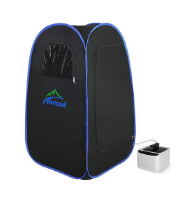How is the sauna controlled?
Using the image, give a concise answer in the form of a single word or short phrase.

Remote control